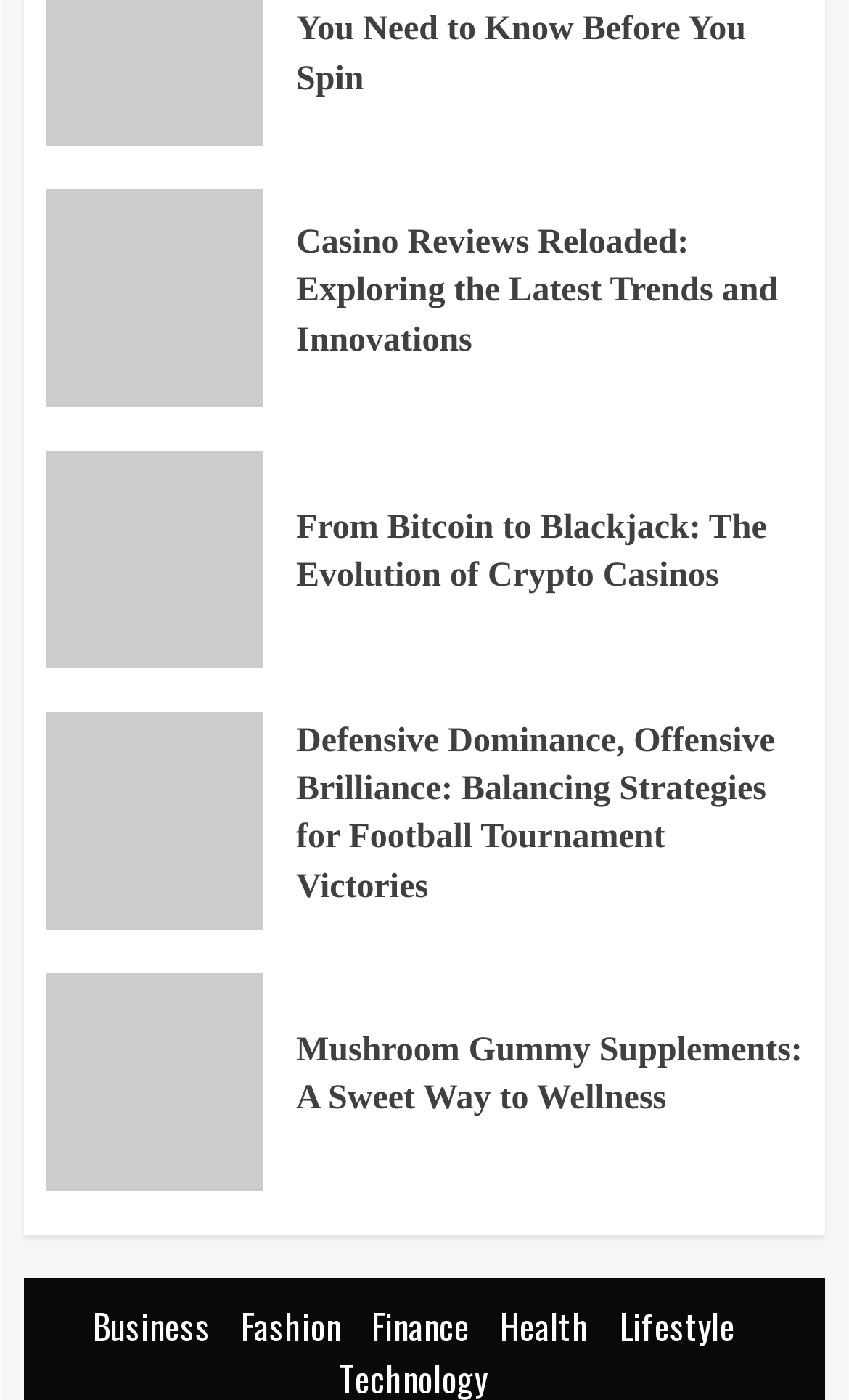Please answer the following question using a single word or phrase: 
How many articles are listed on the webpage?

4